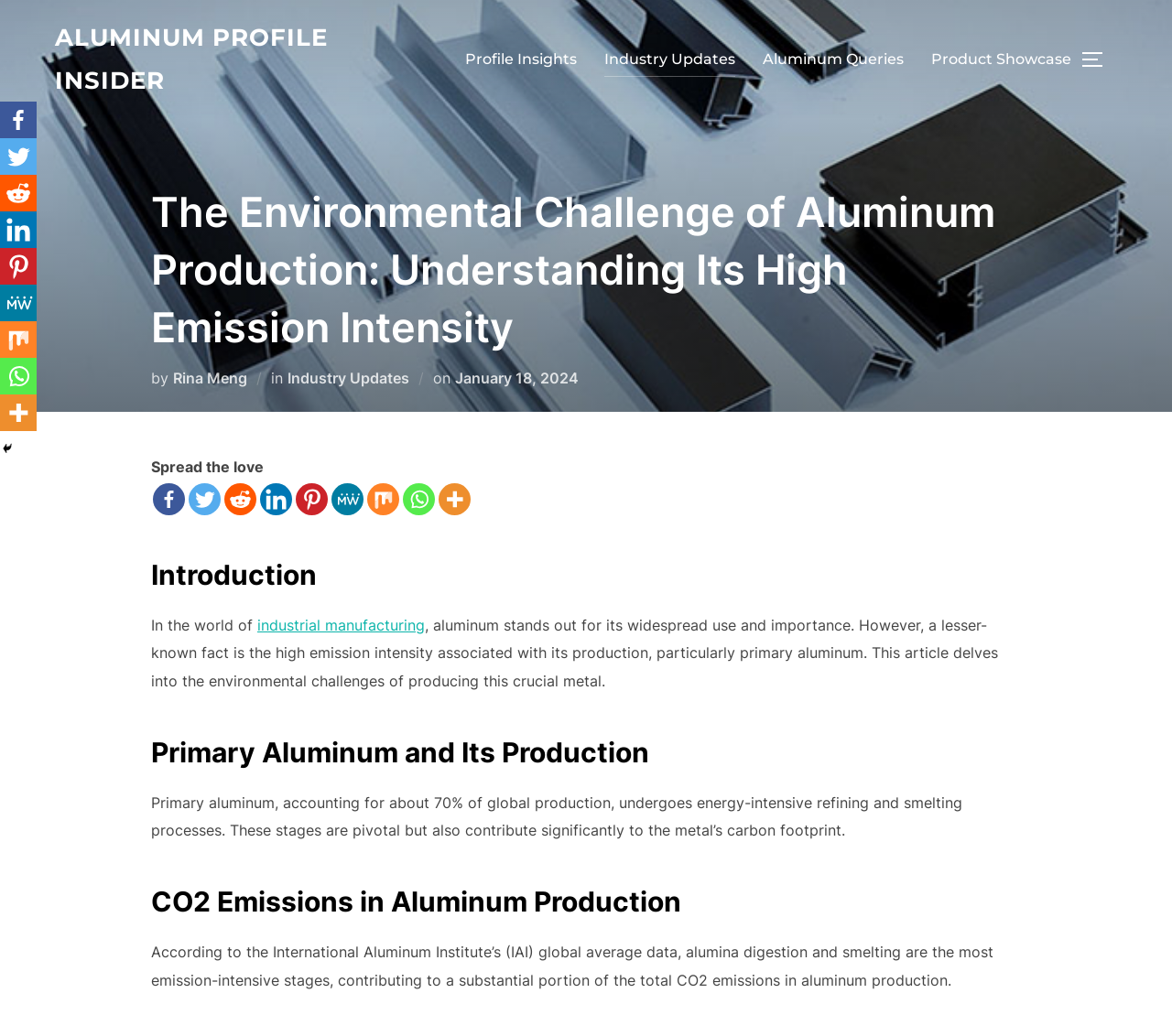Based on the provided description, "Profile Insights", find the bounding box of the corresponding UI element in the screenshot.

[0.397, 0.041, 0.492, 0.074]